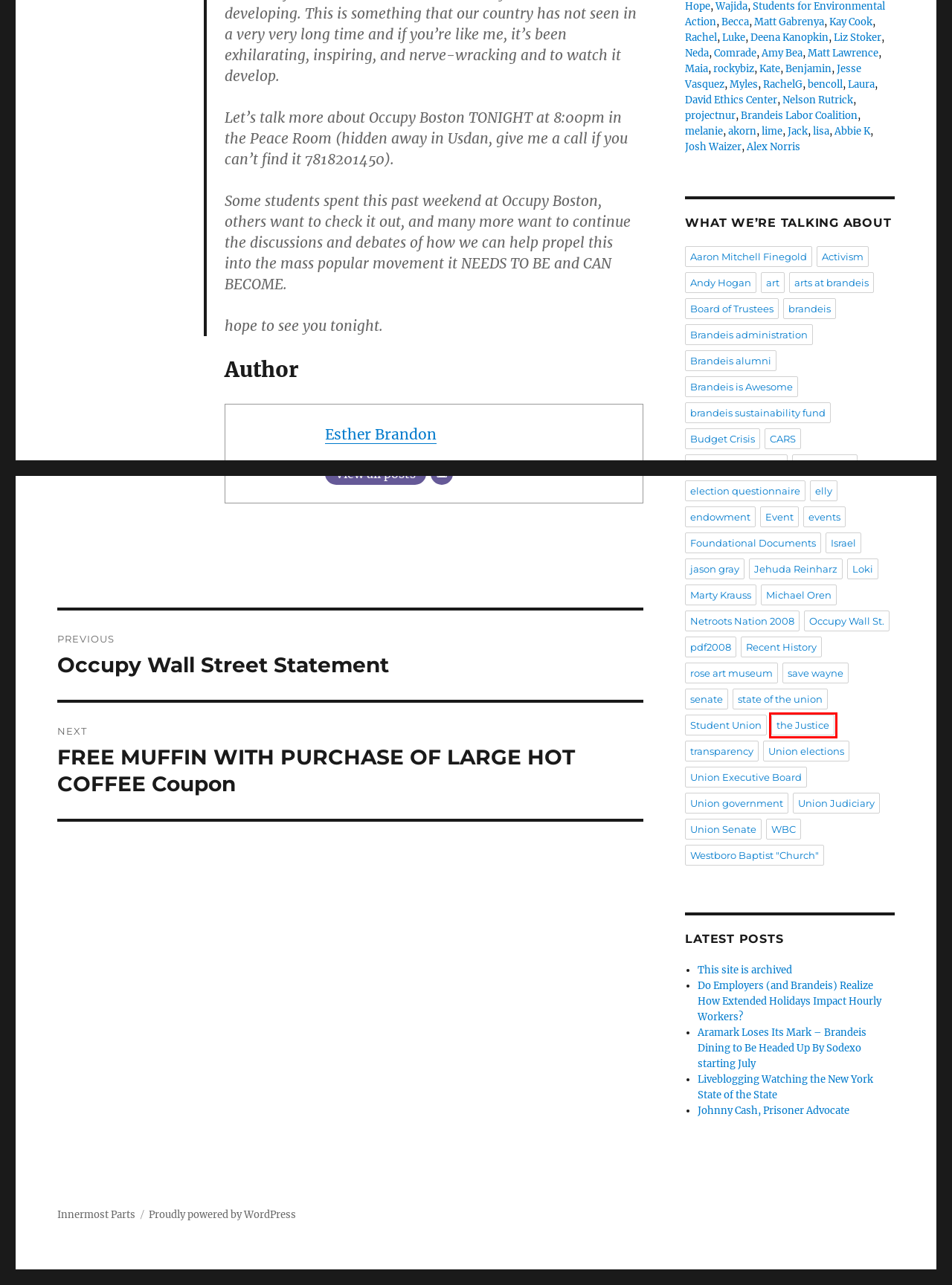Review the screenshot of a webpage that includes a red bounding box. Choose the most suitable webpage description that matches the new webpage after clicking the element within the red bounding box. Here are the candidates:
A. akorn – Innermost Parts
B. endowment – Innermost Parts
C. Union Executive Board – Innermost Parts
D. Brandeis Labor Coalition – Innermost Parts
E. Activism – Innermost Parts
F. Occupy Wall Street Statement – Innermost Parts
G. Do Employers (and Brandeis) Realize How Extended Holidays Impact Hourly Workers? – Innermost Parts
H. the Justice – Innermost Parts

H